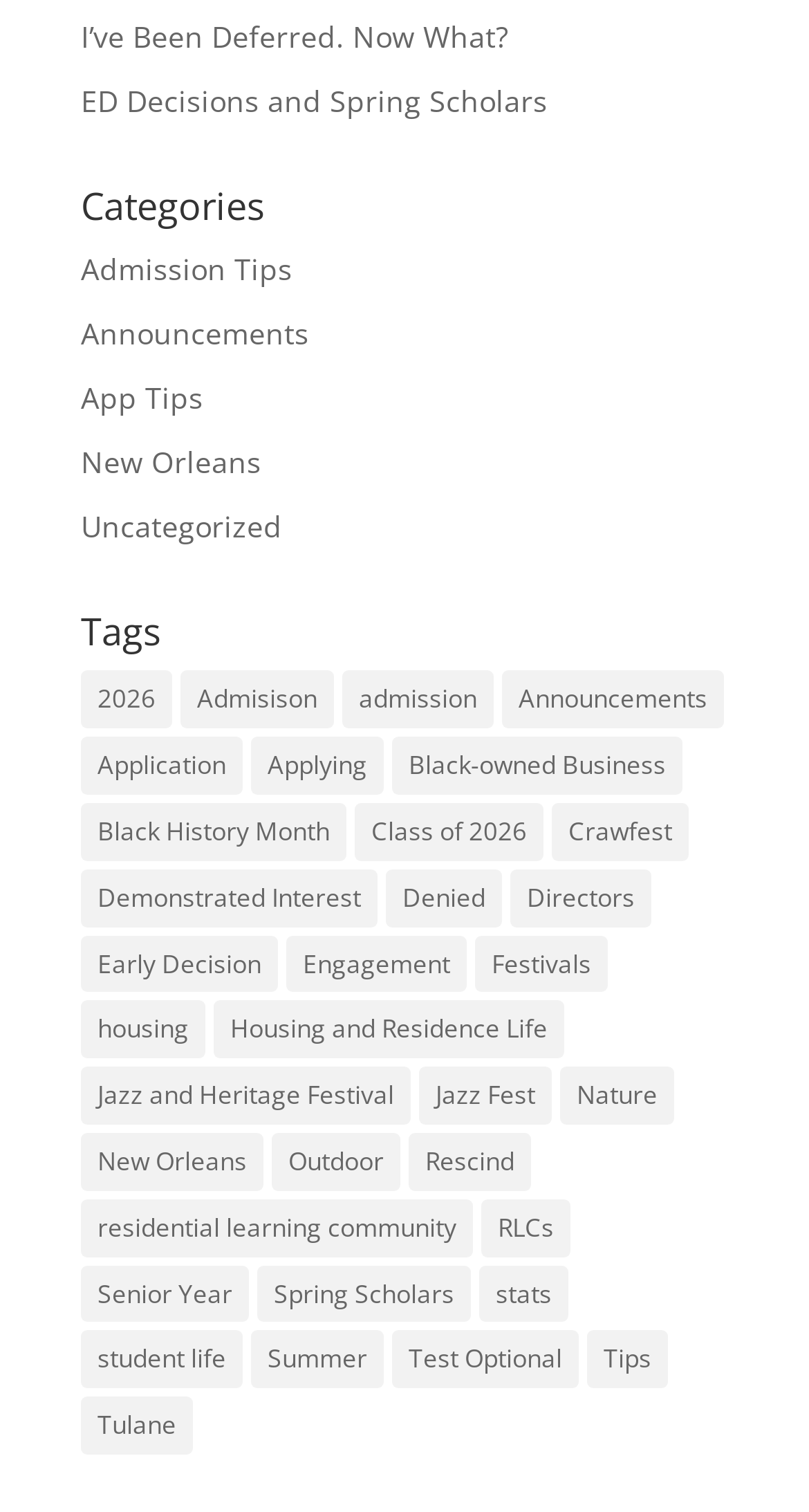Determine the bounding box coordinates of the clickable element to achieve the following action: 'Learn about 'Tulane' university'. Provide the coordinates as four float values between 0 and 1, formatted as [left, top, right, bottom].

[0.1, 0.924, 0.238, 0.962]